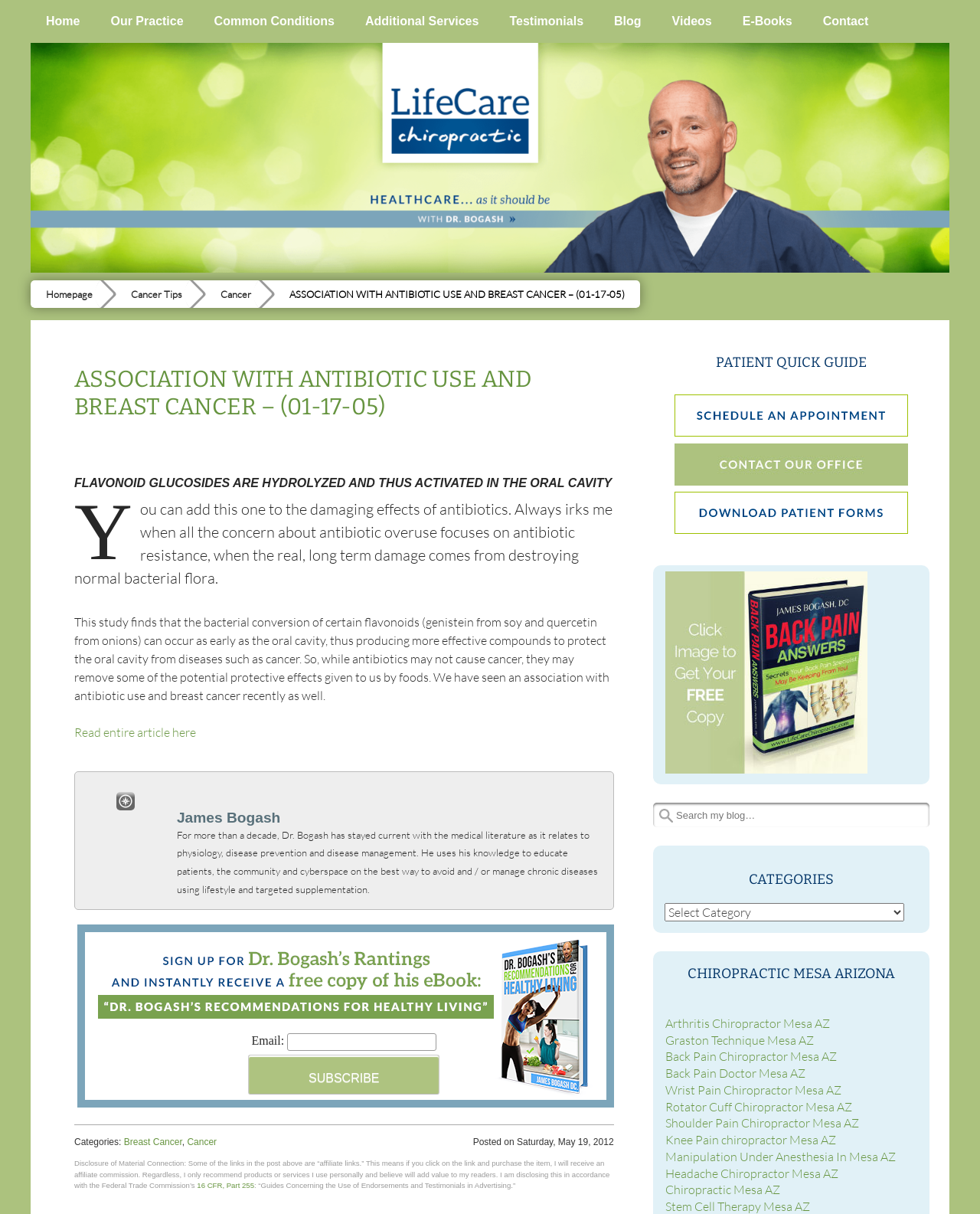Illustrate the webpage thoroughly, mentioning all important details.

The webpage is about LifeCare Chiropractic, a chiropractic practice in Mesa, Arizona. At the top of the page, there is a menu with links to various sections of the website, including "Home", "Our Practice", "Common Conditions", and "Contact". Below the menu, there is a heading that reads "LifeCare Chiropractic" and a subheading that describes the practice as "The Best Chiropractic Care in Mesa, Arizona".

The main content of the page is an article titled "ASSOCIATION WITH ANTIBIOTIC USE AND BREAST CANCER – (01-17-05)". The article discusses the potential risks of antibiotic use and its association with breast cancer. There is an image on the left side of the article, and the text is divided into several paragraphs. The article also includes a link to read the entire article.

Below the article, there is a section with links to other articles, including "Cancer Tips" and "Cancer". There is also a section with information about the author, Dr. James Bogash, and his qualifications.

On the right side of the page, there is a sidebar with several sections. The top section is titled "PATIENT QUICK GUIDE" and includes links to schedule an appointment, contact the office, and download patient forms. Below this section, there is a search bar and a section titled "CATEGORIES" with a dropdown menu. Further down, there is a section titled "CHIROPRACTIC MESA ARIZONA" with links to various chiropractic-related topics, such as arthritis, back pain, and headache treatment.

At the bottom of the page, there is a section with a heading that reads "Disclosure of Material Connection" and includes a statement about affiliate links and product endorsements.